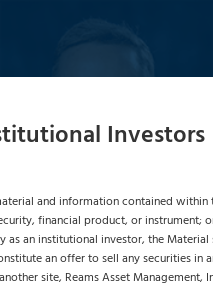What is the average industry experience of the Fixed Income Investment Team?
Using the image, provide a concise answer in one word or a short phrase.

over 20 years